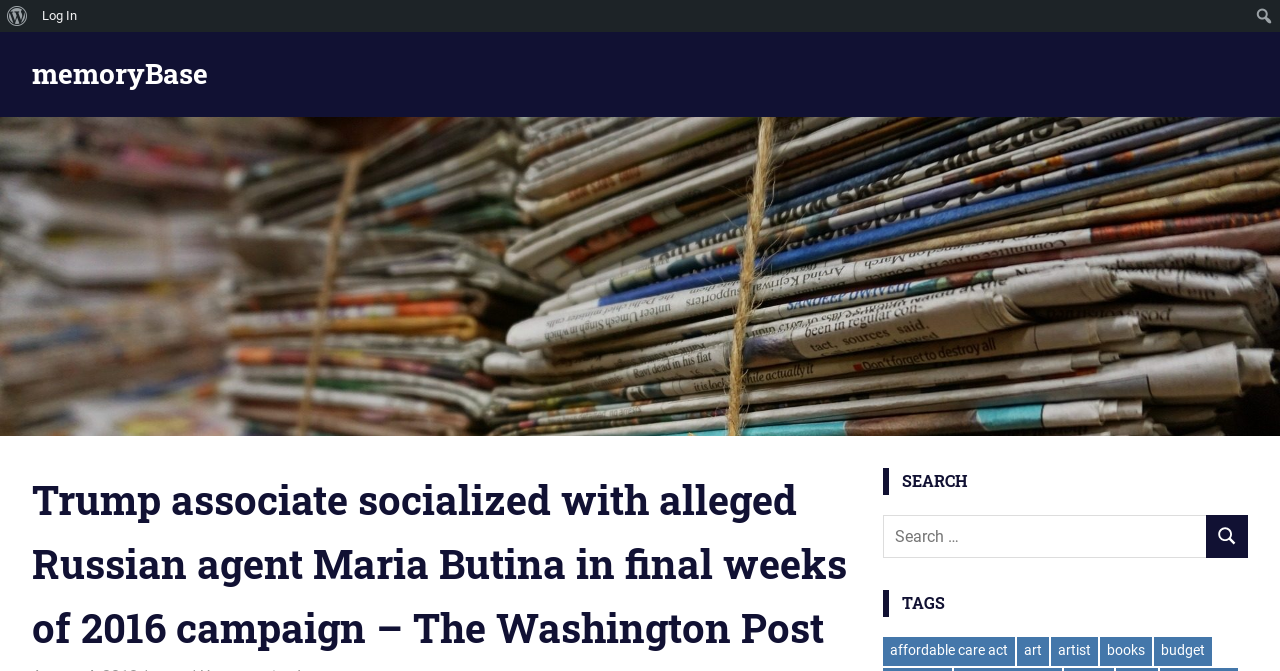Answer the following inquiry with a single word or phrase:
What is the orientation of the menu?

vertical